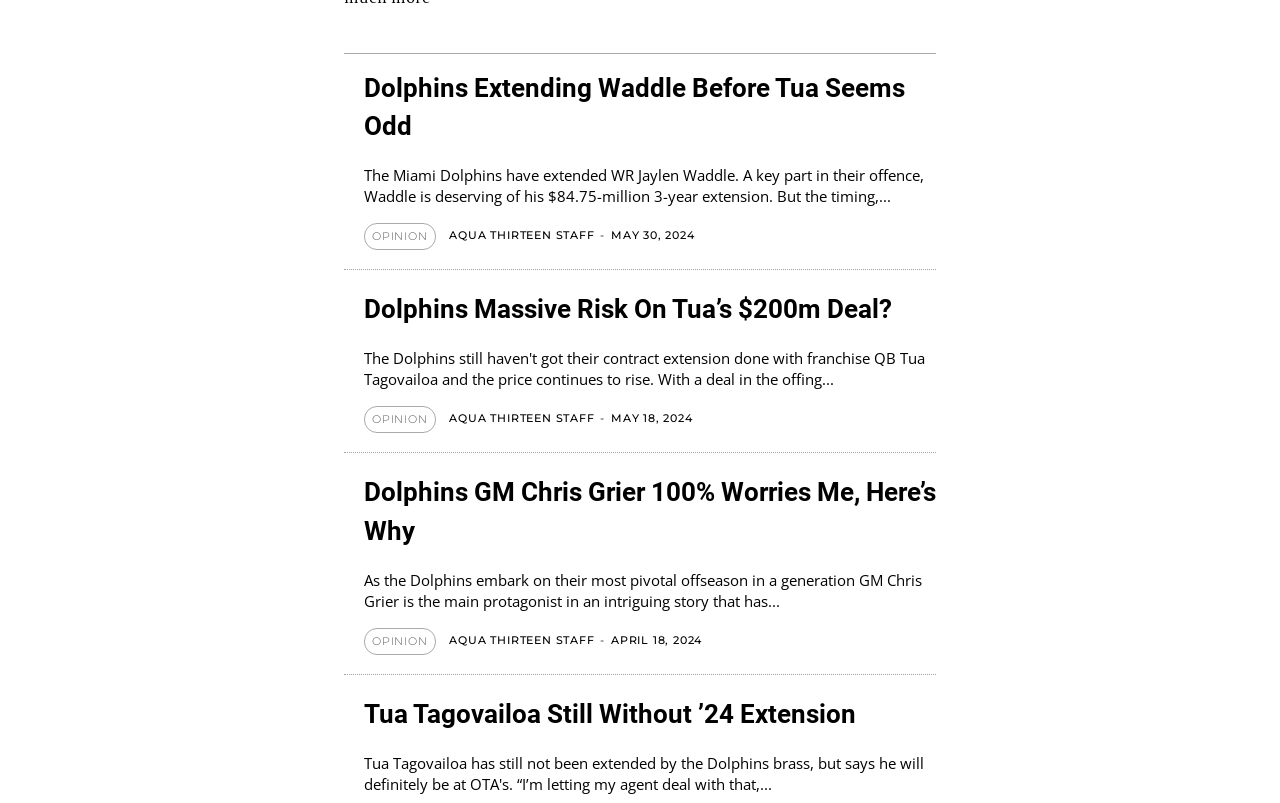Identify the bounding box coordinates for the region to click in order to carry out this instruction: "Click on the 'Dancing at Chick Hibberts' post". Provide the coordinates using four float numbers between 0 and 1, formatted as [left, top, right, bottom].

None